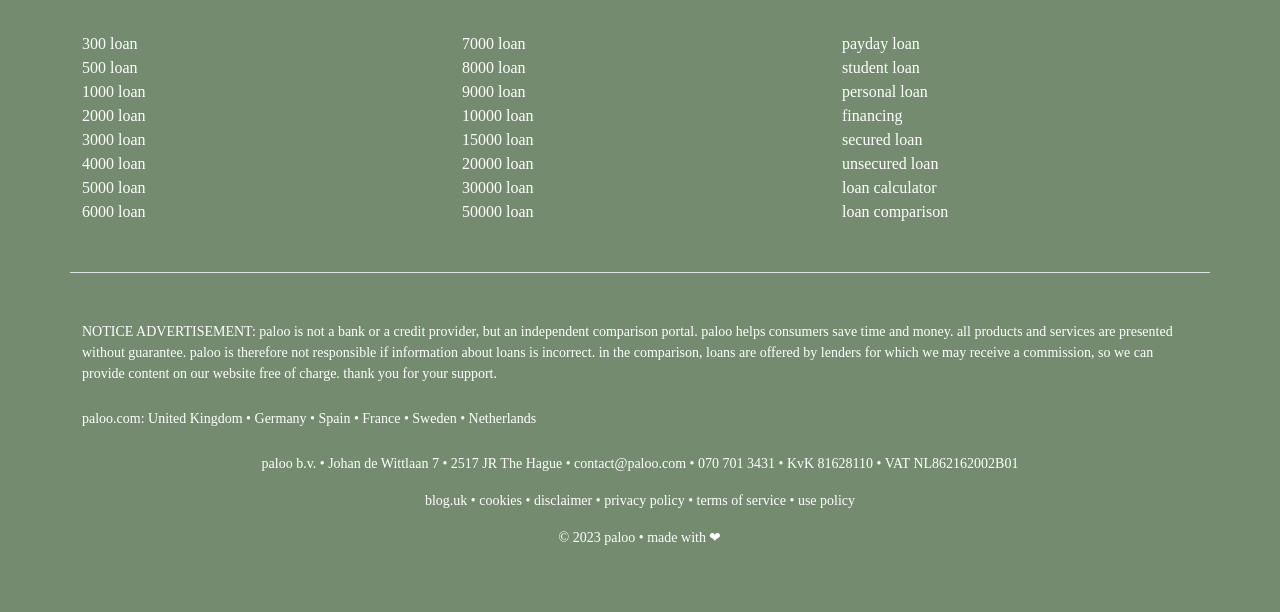What type of loan is mentioned at the bottom of the webpage? Observe the screenshot and provide a one-word or short phrase answer.

payday loan